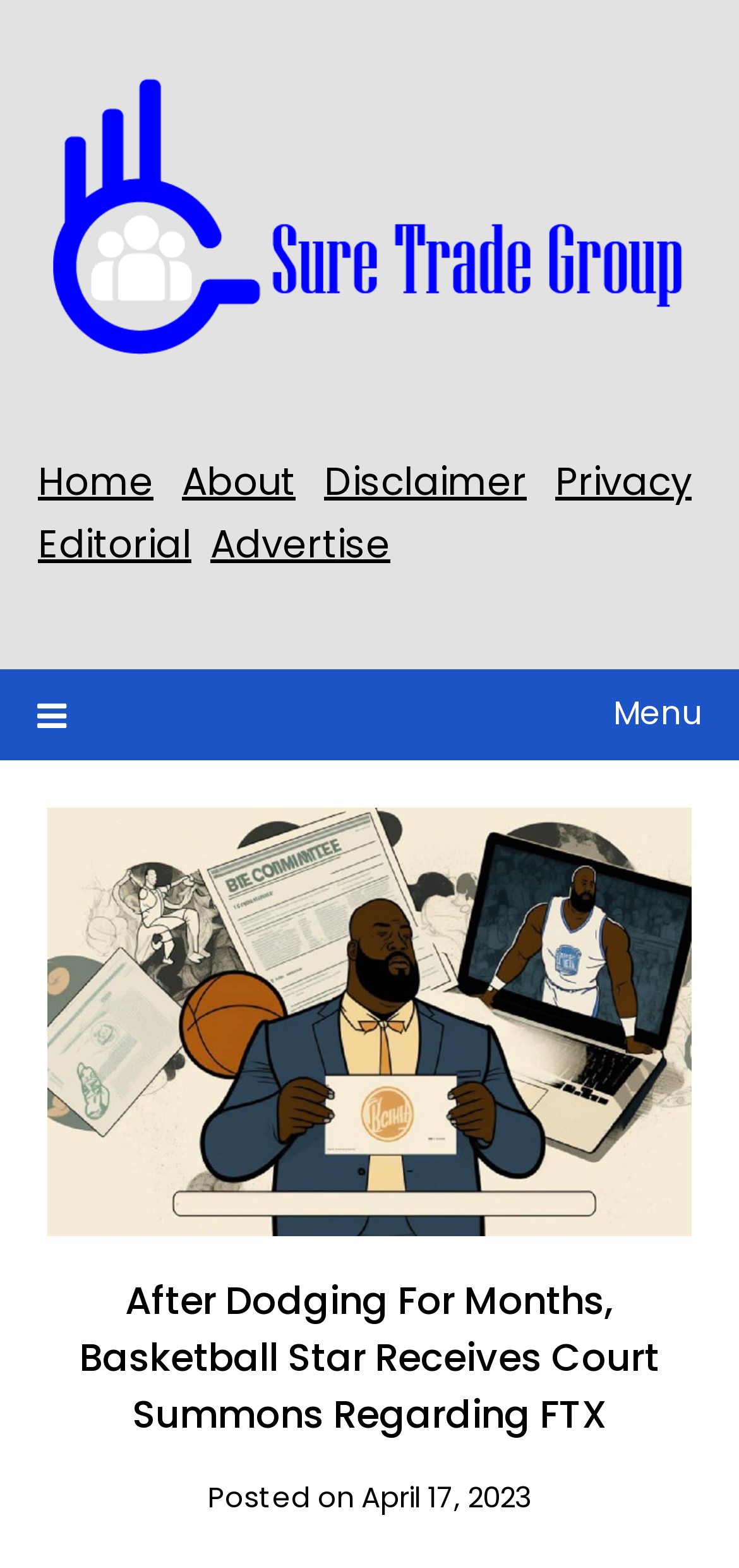Answer the question using only one word or a concise phrase: What is the type of the icon in the menu?

uf0c9